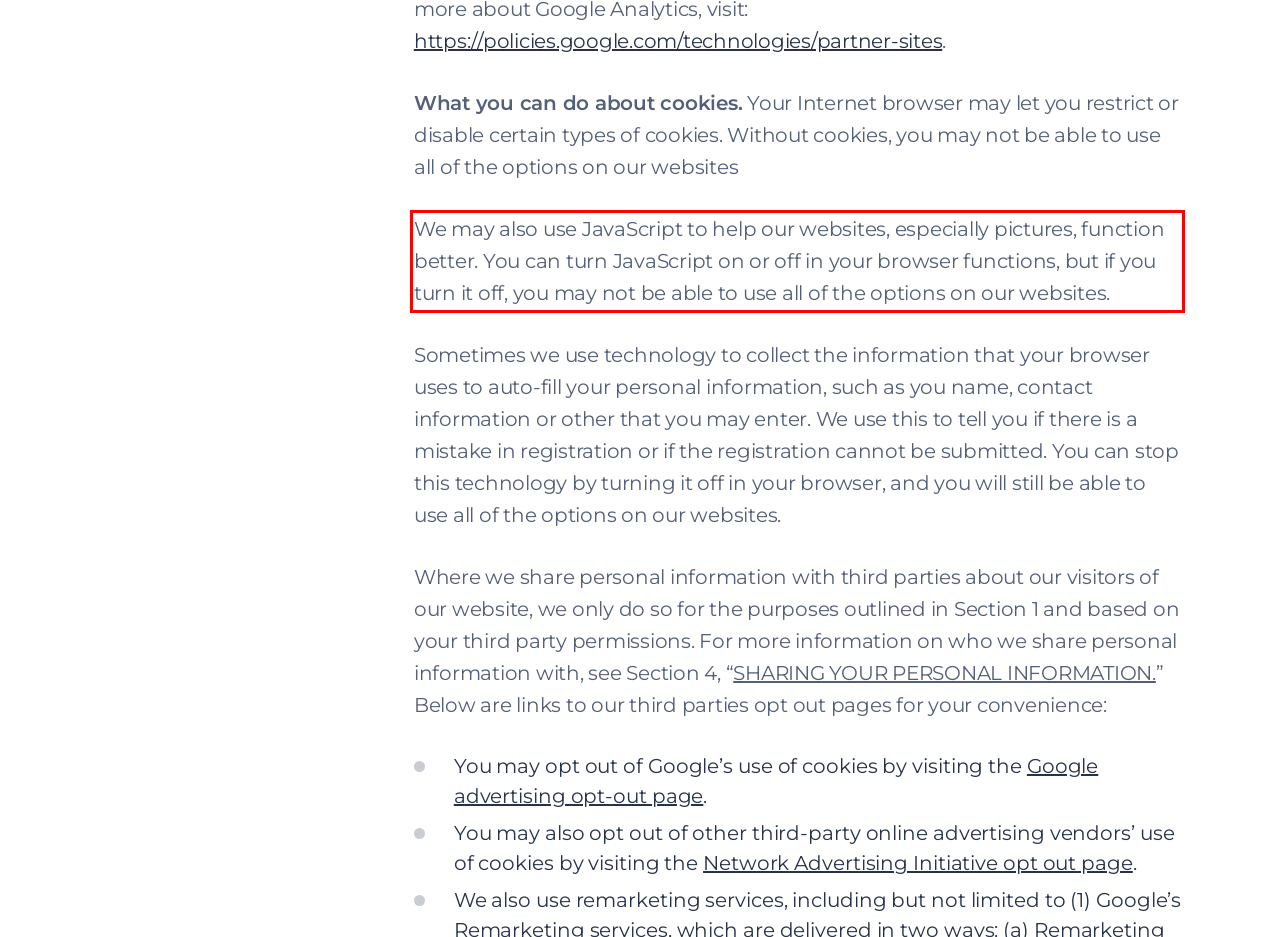With the provided screenshot of a webpage, locate the red bounding box and perform OCR to extract the text content inside it.

We may also use JavaScript to help our websites, especially pictures, function better. You can turn JavaScript on or off in your browser functions, but if you turn it off, you may not be able to use all of the options on our websites.